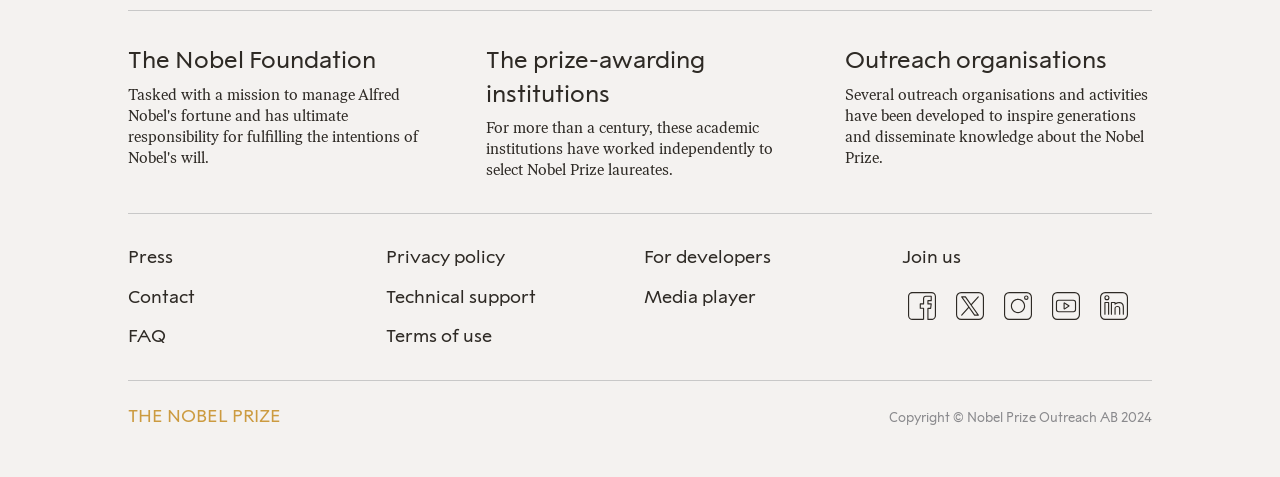From the webpage screenshot, predict the bounding box of the UI element that matches this description: "Instagram".

[0.78, 0.6, 0.811, 0.697]